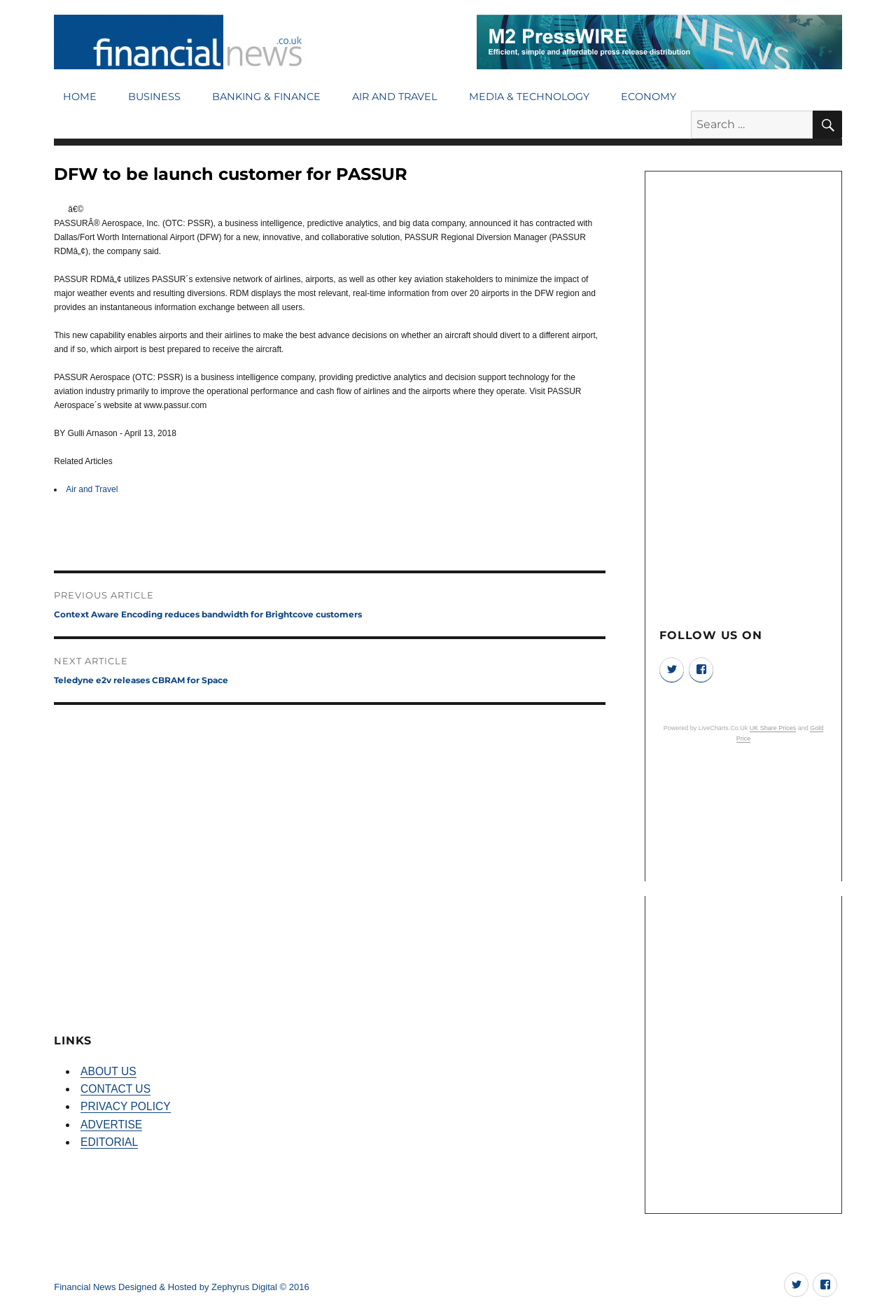What is the name of the airport mentioned in the article?
Please answer the question with as much detail as possible using the screenshot.

The article mentions 'Dallas/Fort Worth International Airport (DFW)' as the airport that has contracted with PASSUR Aerospace for a new solution.